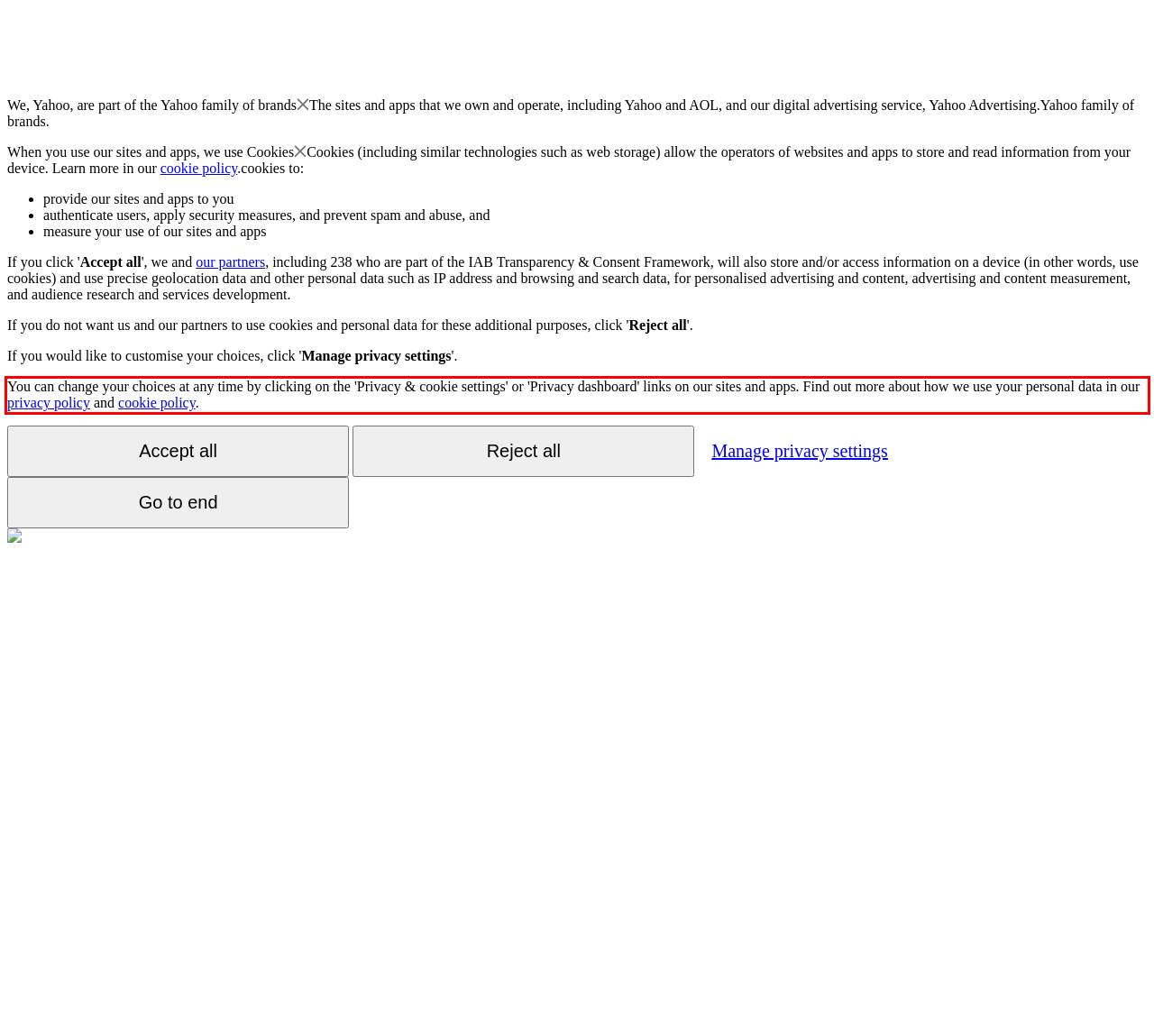Within the screenshot of the webpage, locate the red bounding box and use OCR to identify and provide the text content inside it.

You can change your choices at any time by clicking on the 'Privacy & cookie settings' or 'Privacy dashboard' links on our sites and apps. Find out more about how we use your personal data in our privacy policy and cookie policy.